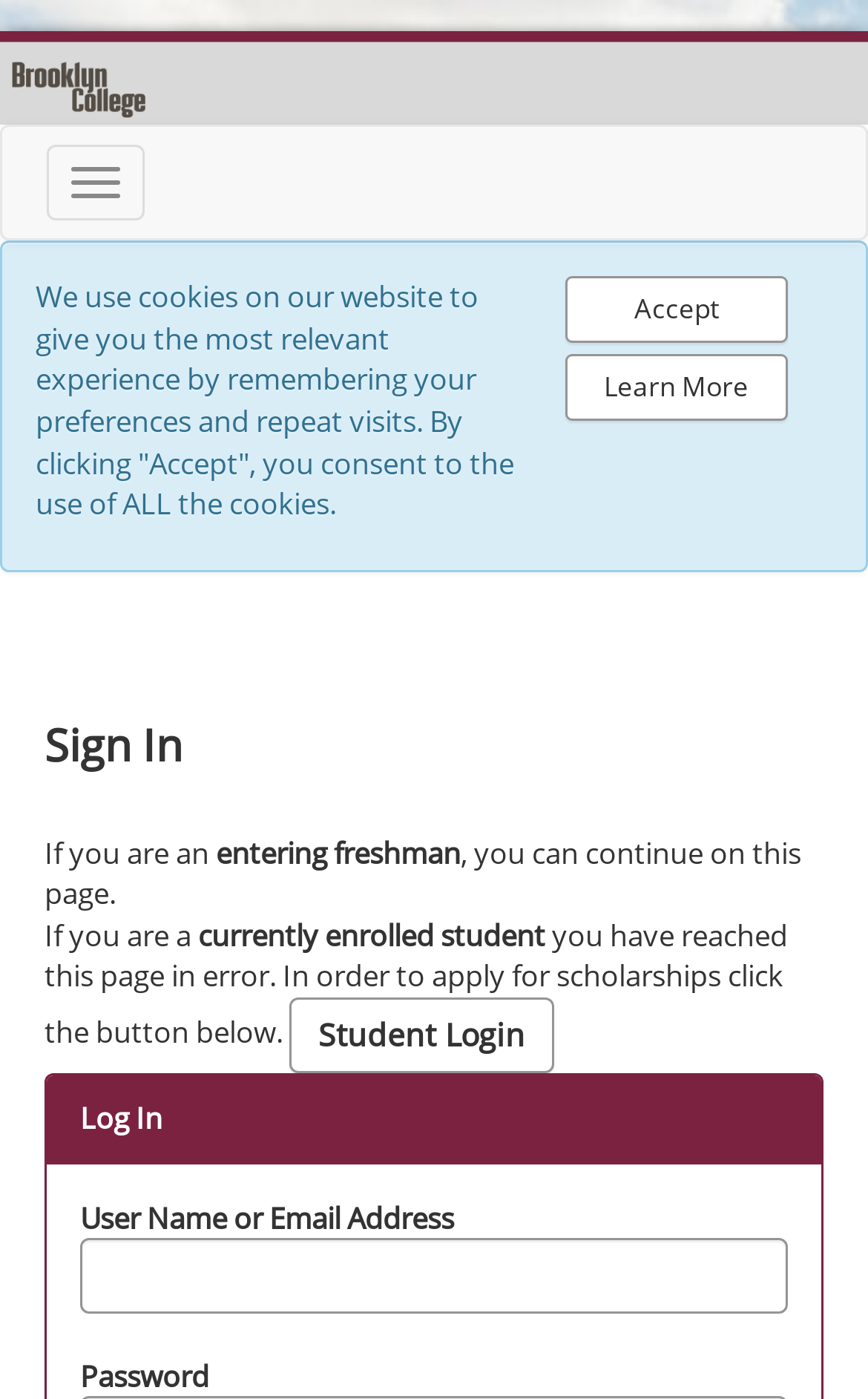Identify the bounding box for the UI element that is described as follows: "Charles Macleod Butchers".

None